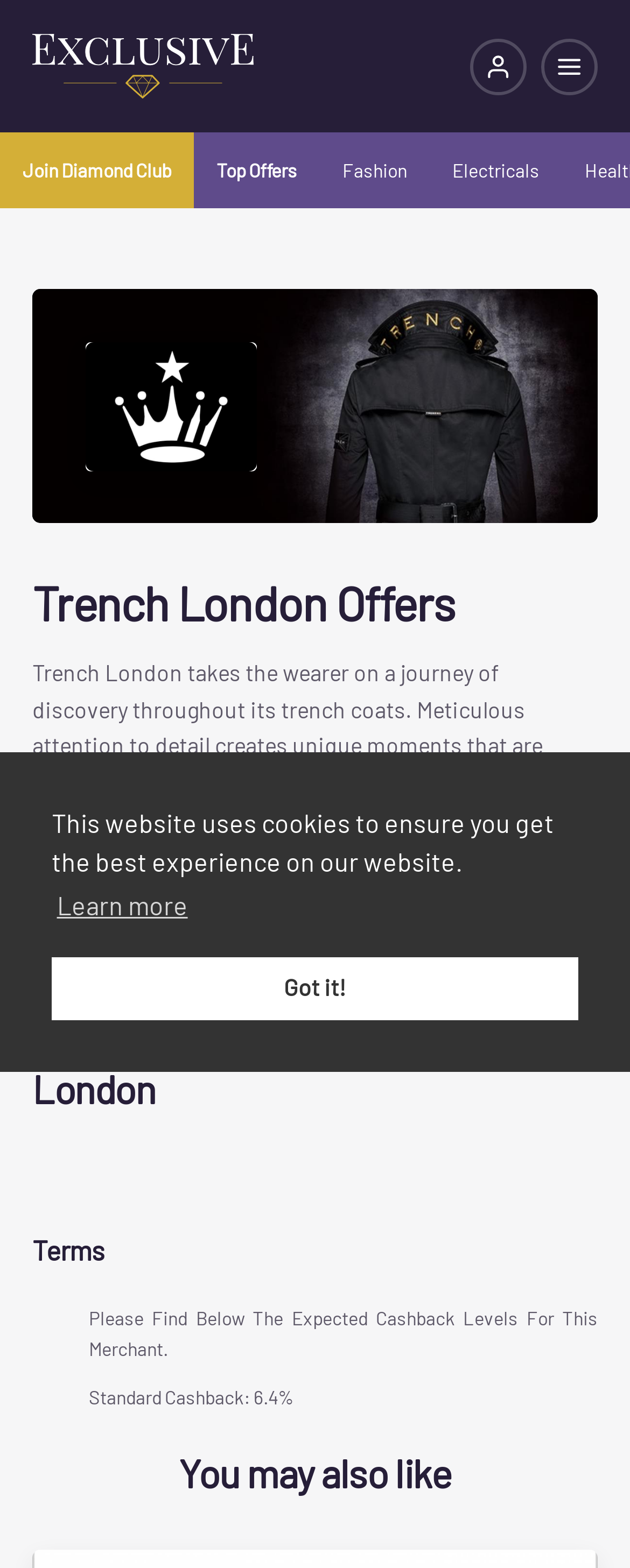Provide your answer to the question using just one word or phrase: What is the topic of the paragraph below the heading 'Trench London Offers'?

Trench coats